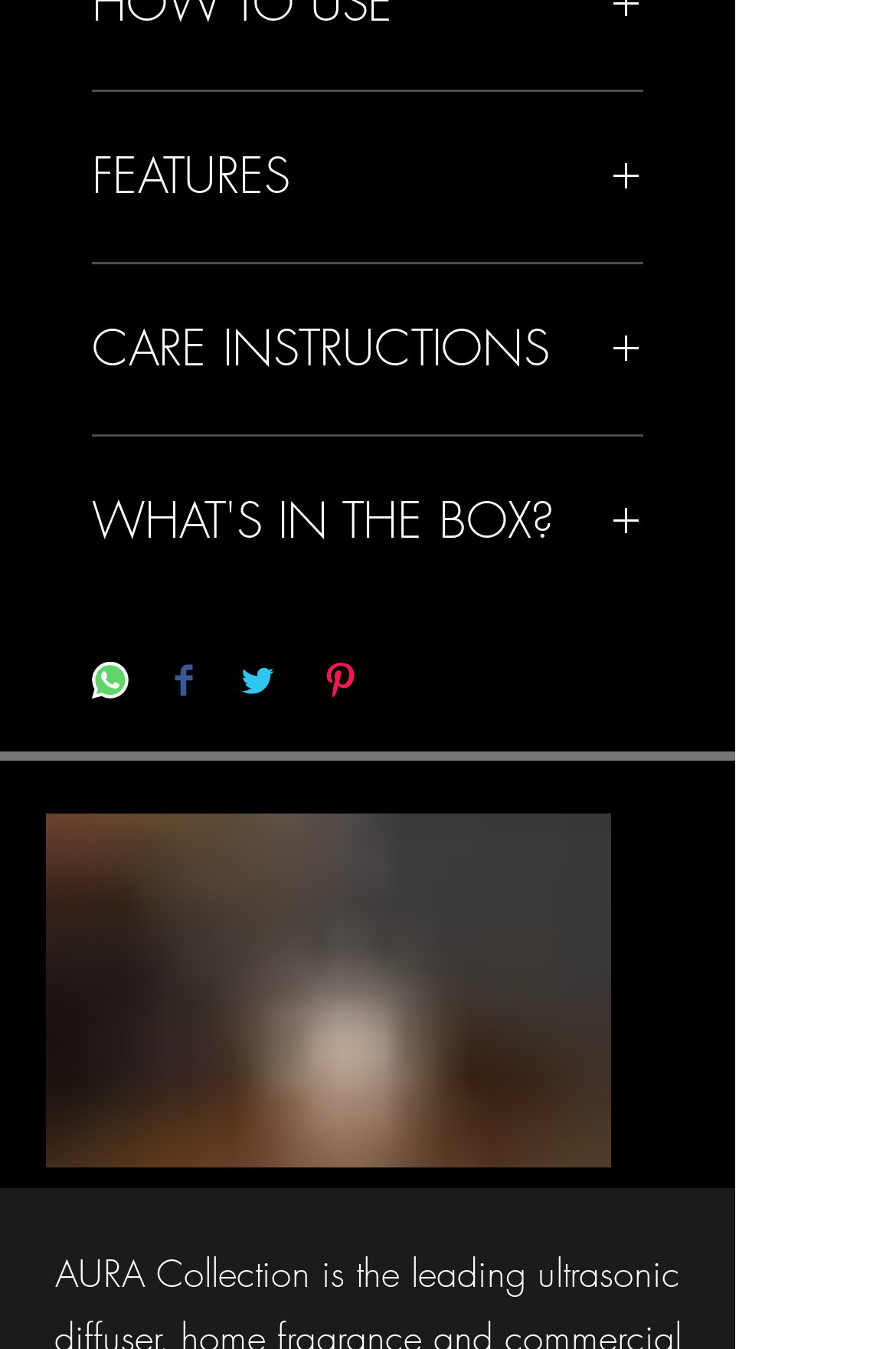How many social media sharing buttons are there?
Utilize the image to construct a detailed and well-explained answer.

There are four social media sharing buttons on the webpage, which are 'Share on WhatsApp', 'Share on Facebook', 'Share on Twitter', and 'Pin on Pinterest', each with an accompanying image.